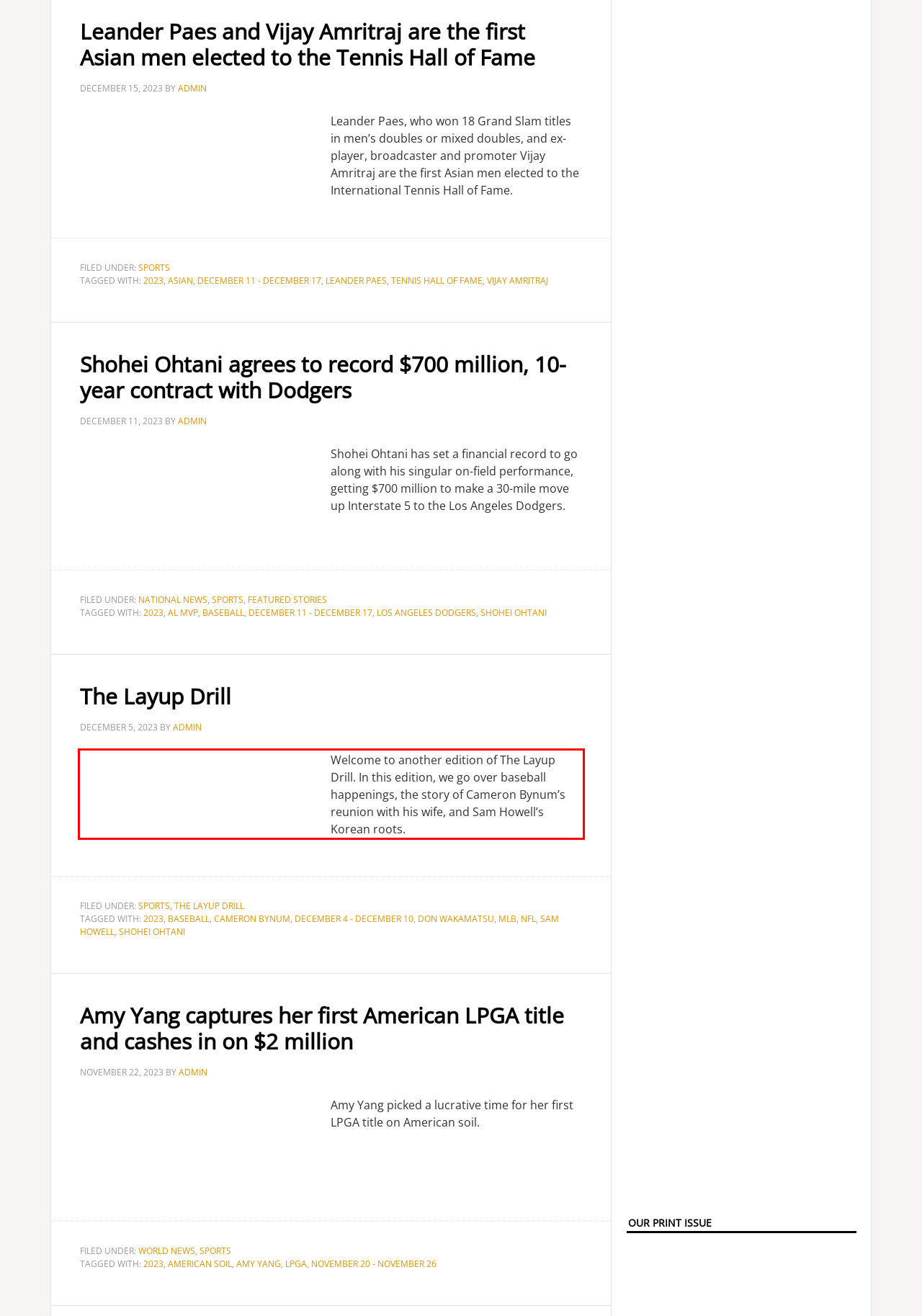You are provided with a screenshot of a webpage that includes a red bounding box. Extract and generate the text content found within the red bounding box.

Welcome to another edition of The Layup Drill. In this edition, we go over baseball happenings, the story of Cameron Bynum’s reunion with his wife, and Sam Howell’s Korean roots.